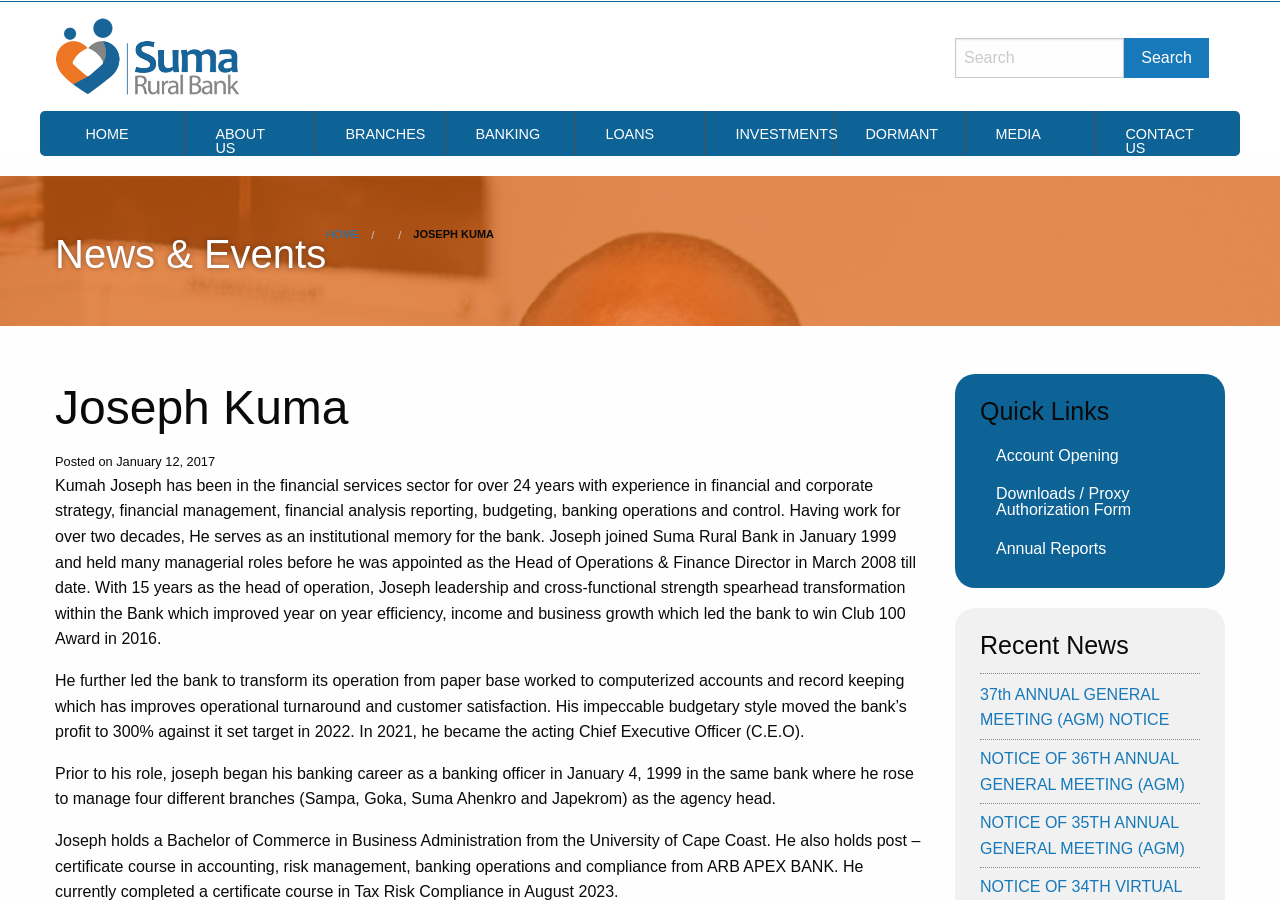Identify the bounding box coordinates of the region that needs to be clicked to carry out this instruction: "Search for something". Provide these coordinates as four float numbers ranging from 0 to 1, i.e., [left, top, right, bottom].

[0.746, 0.042, 0.878, 0.087]